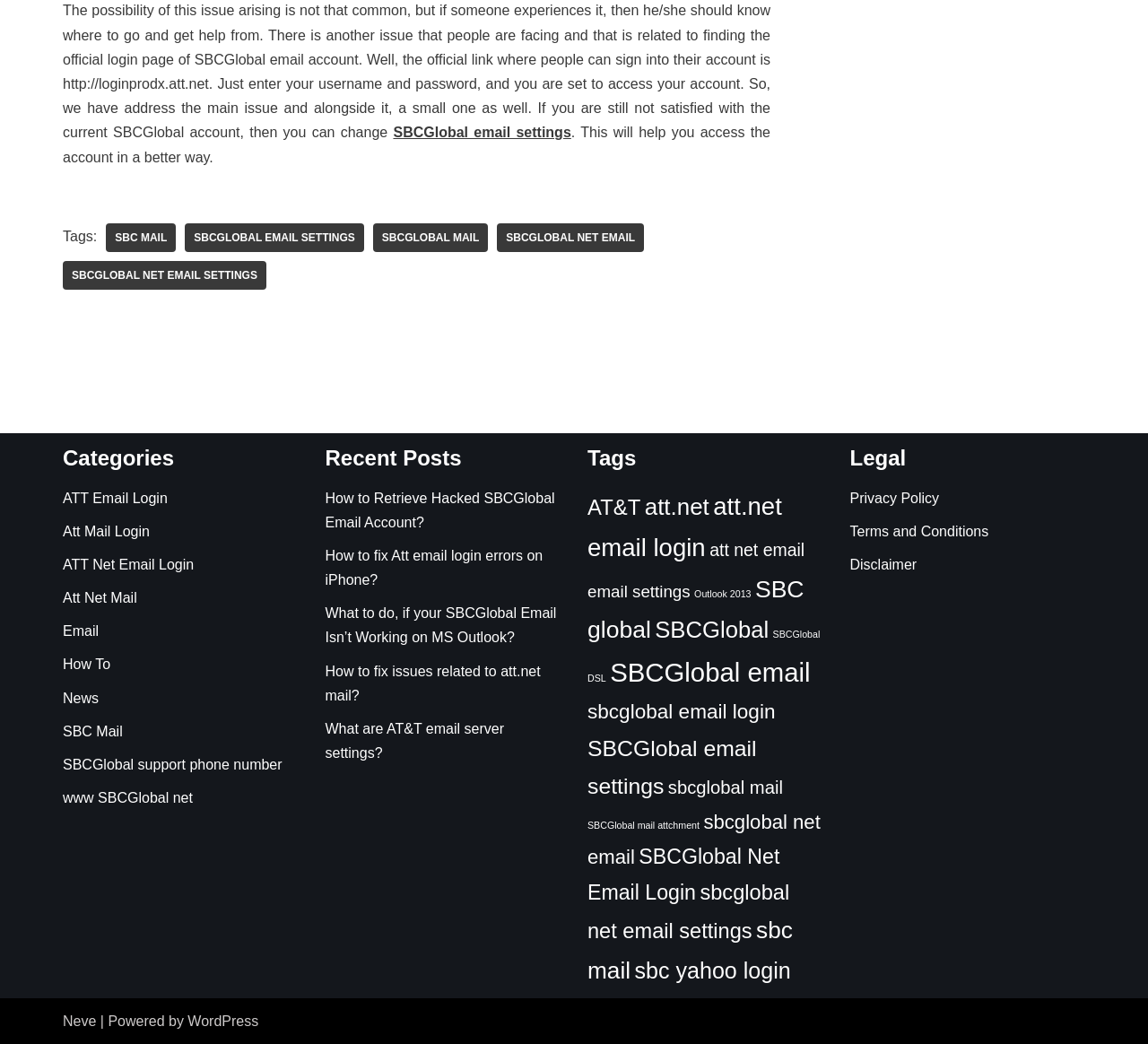Find the bounding box coordinates of the element you need to click on to perform this action: 'Read the article about how to retrieve hacked SBCGlobal email account'. The coordinates should be represented by four float values between 0 and 1, in the format [left, top, right, bottom].

[0.283, 0.47, 0.483, 0.507]